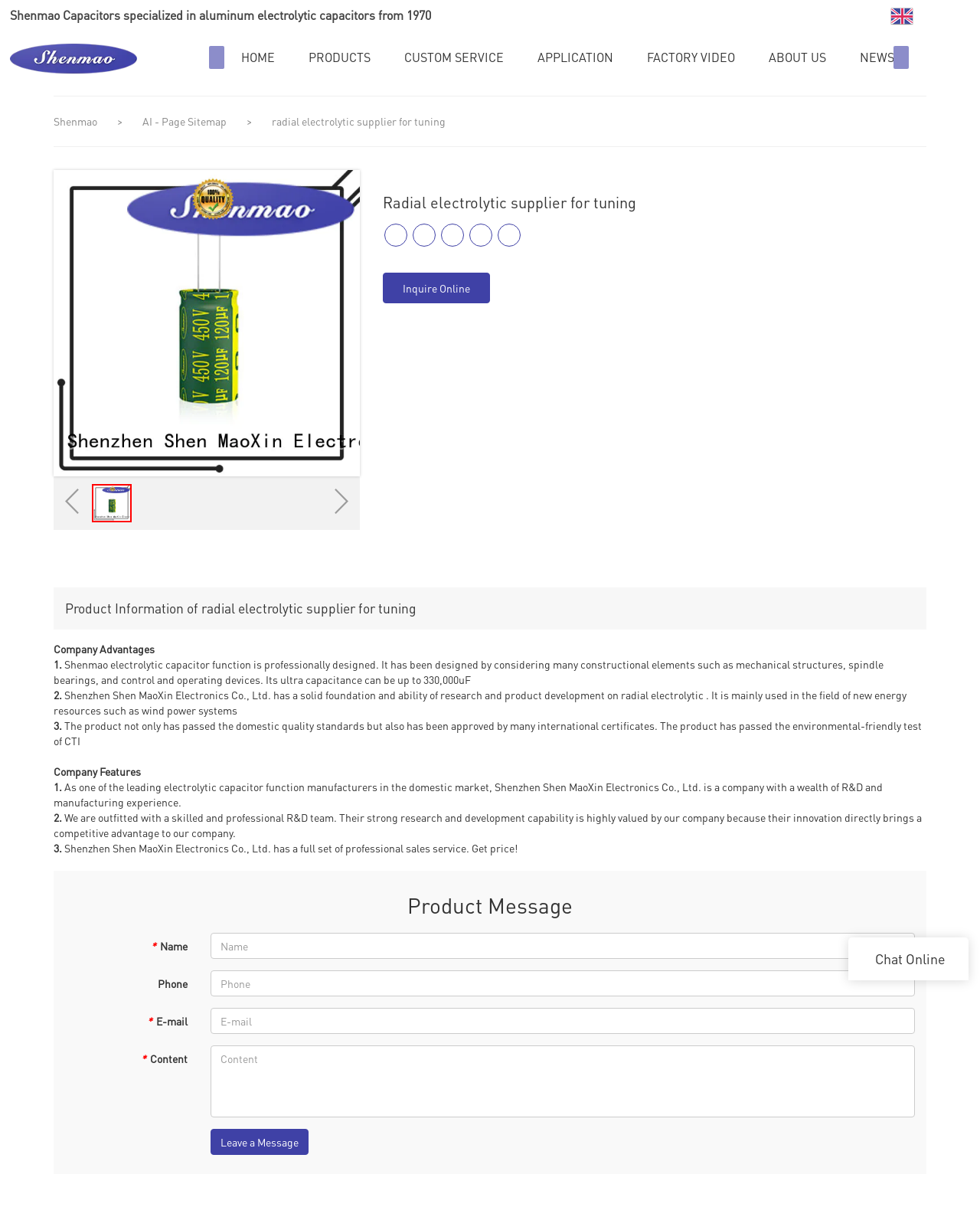Provide the bounding box coordinates of the section that needs to be clicked to accomplish the following instruction: "Click the Chat Online link."

[0.893, 0.787, 0.965, 0.802]